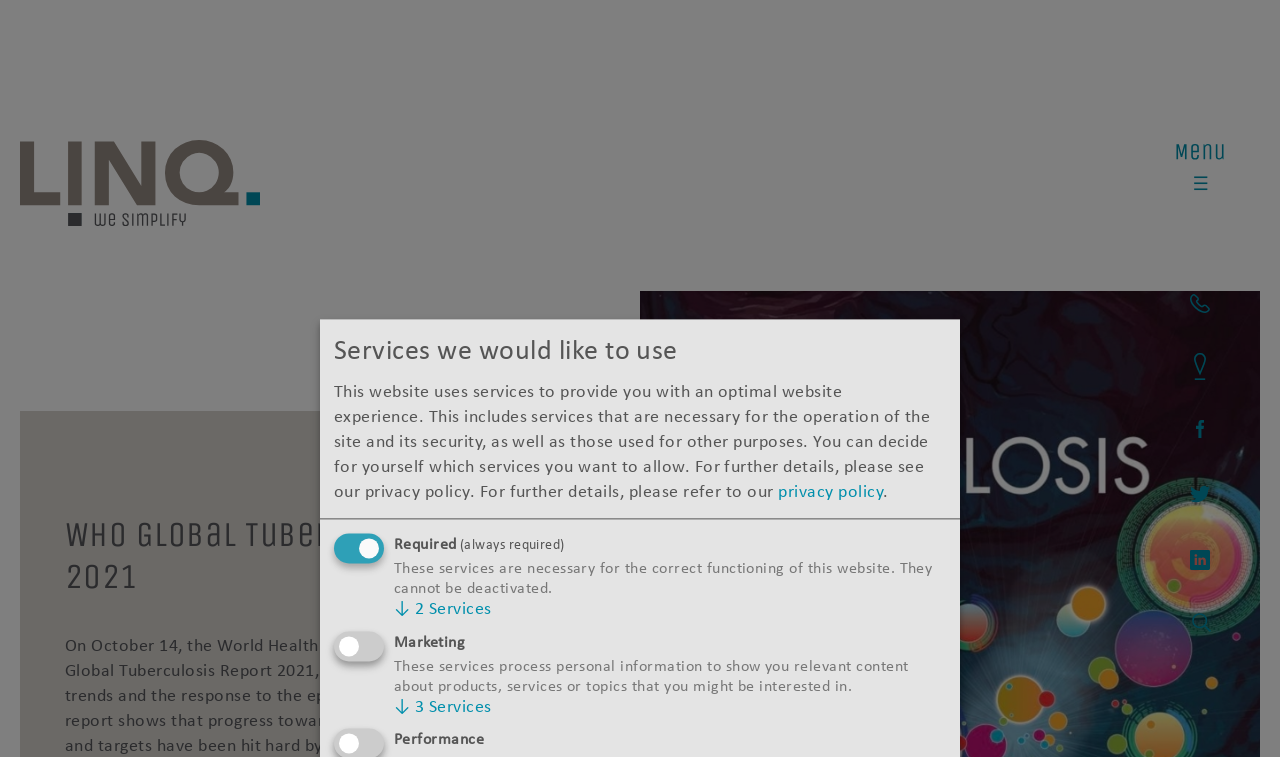Identify the bounding box coordinates of the section that should be clicked to achieve the task described: "Click the LINQ management logo".

[0.016, 0.185, 0.203, 0.299]